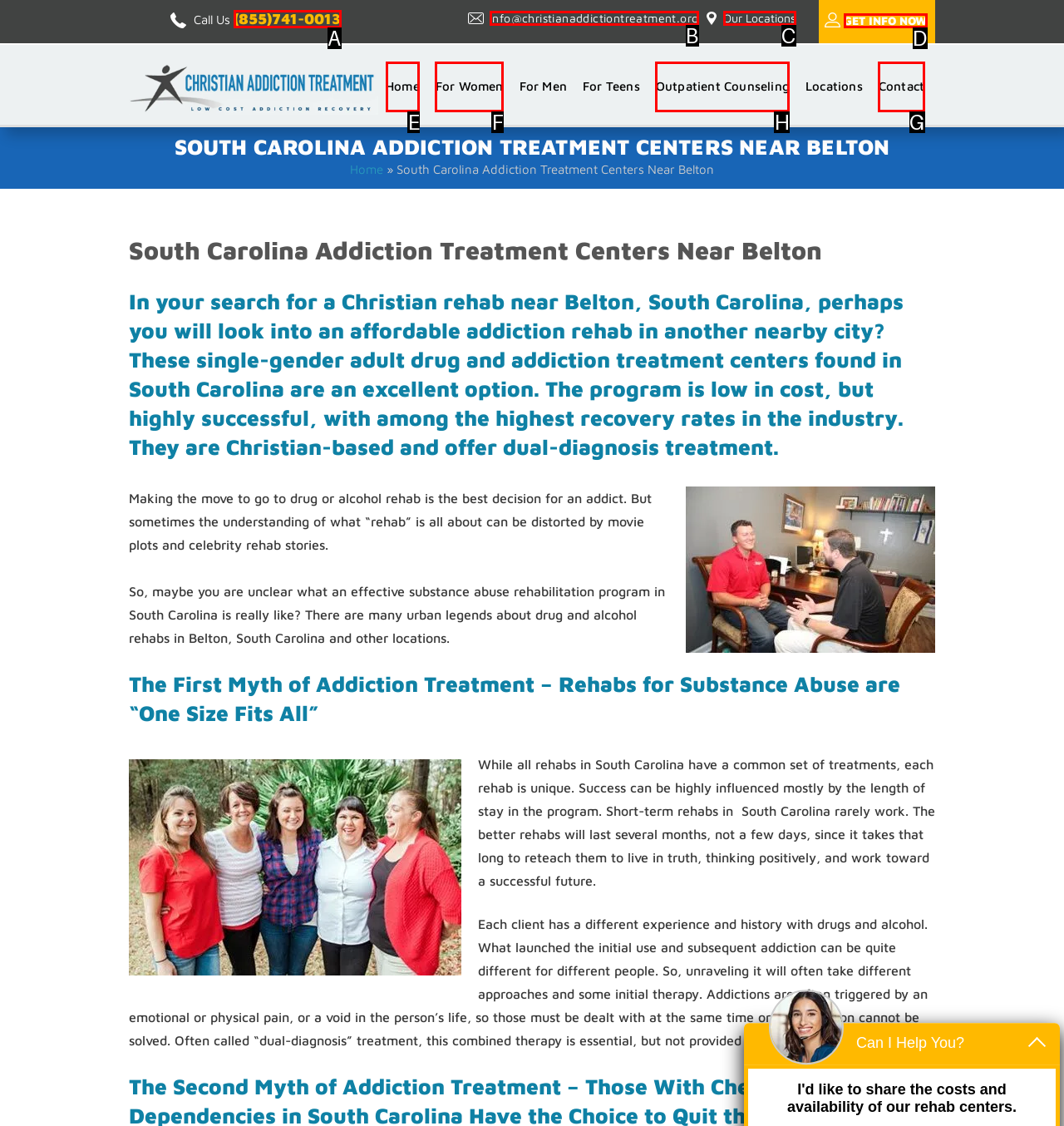Identify the letter of the UI element I need to click to carry out the following instruction: Learn more about outpatient counseling

H